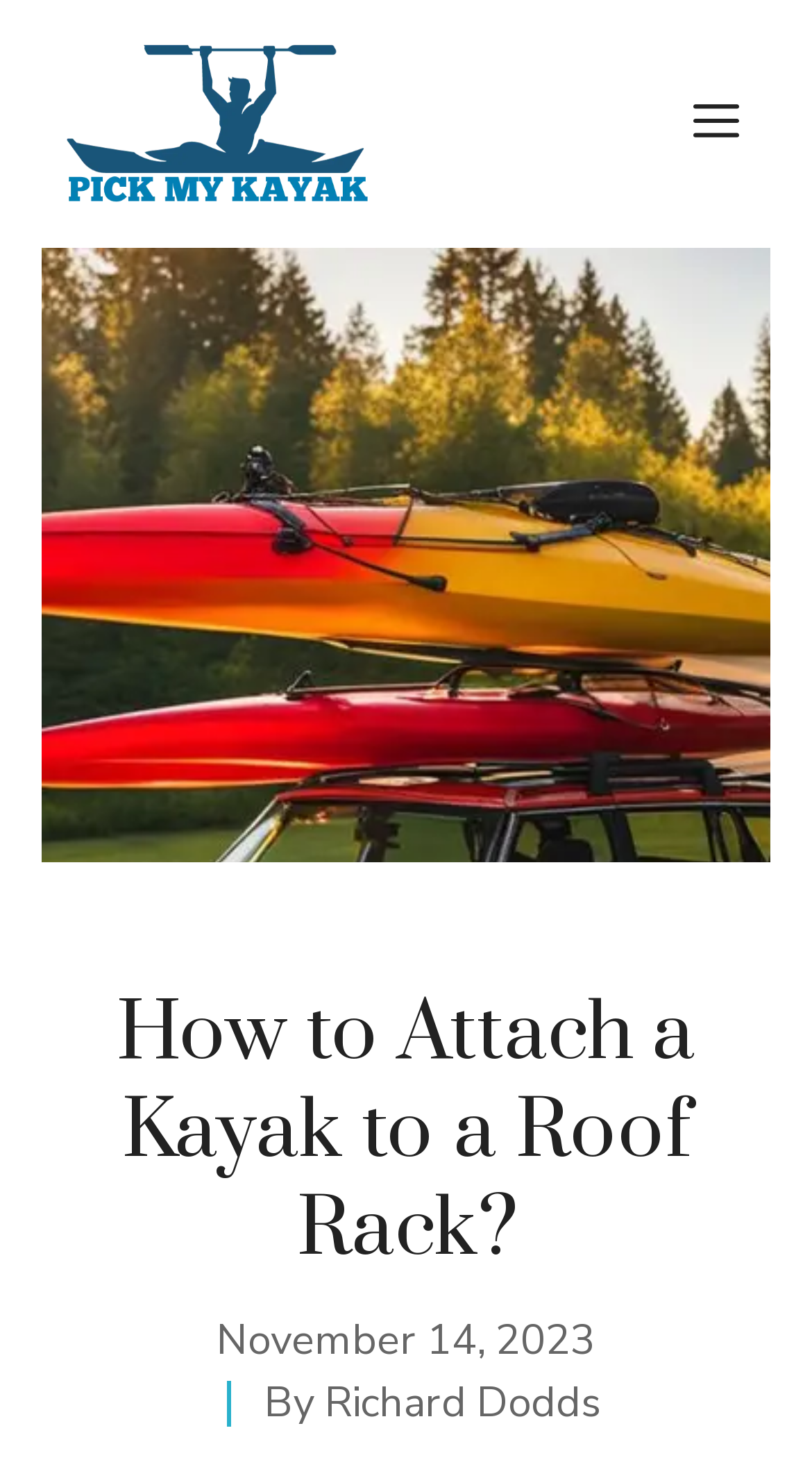Given the element description Menu, predict the bounding box coordinates for the UI element in the webpage screenshot. The format should be (top-left x, top-left y, bottom-right x, bottom-right y), and the values should be between 0 and 1.

[0.841, 0.057, 0.923, 0.114]